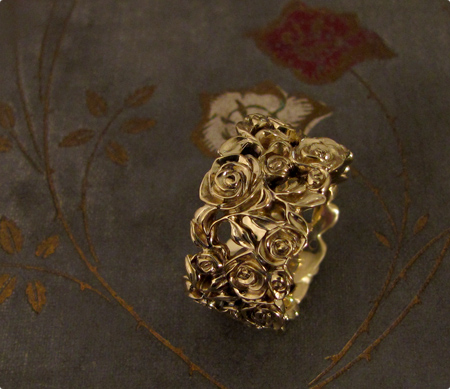What is the background of the image?
Based on the visual details in the image, please answer the question thoroughly.

The background of the image can be described as softly textured, as stated in the caption. This suggests that the background is not plain or smooth, but rather has a subtle texture that complements the ring.